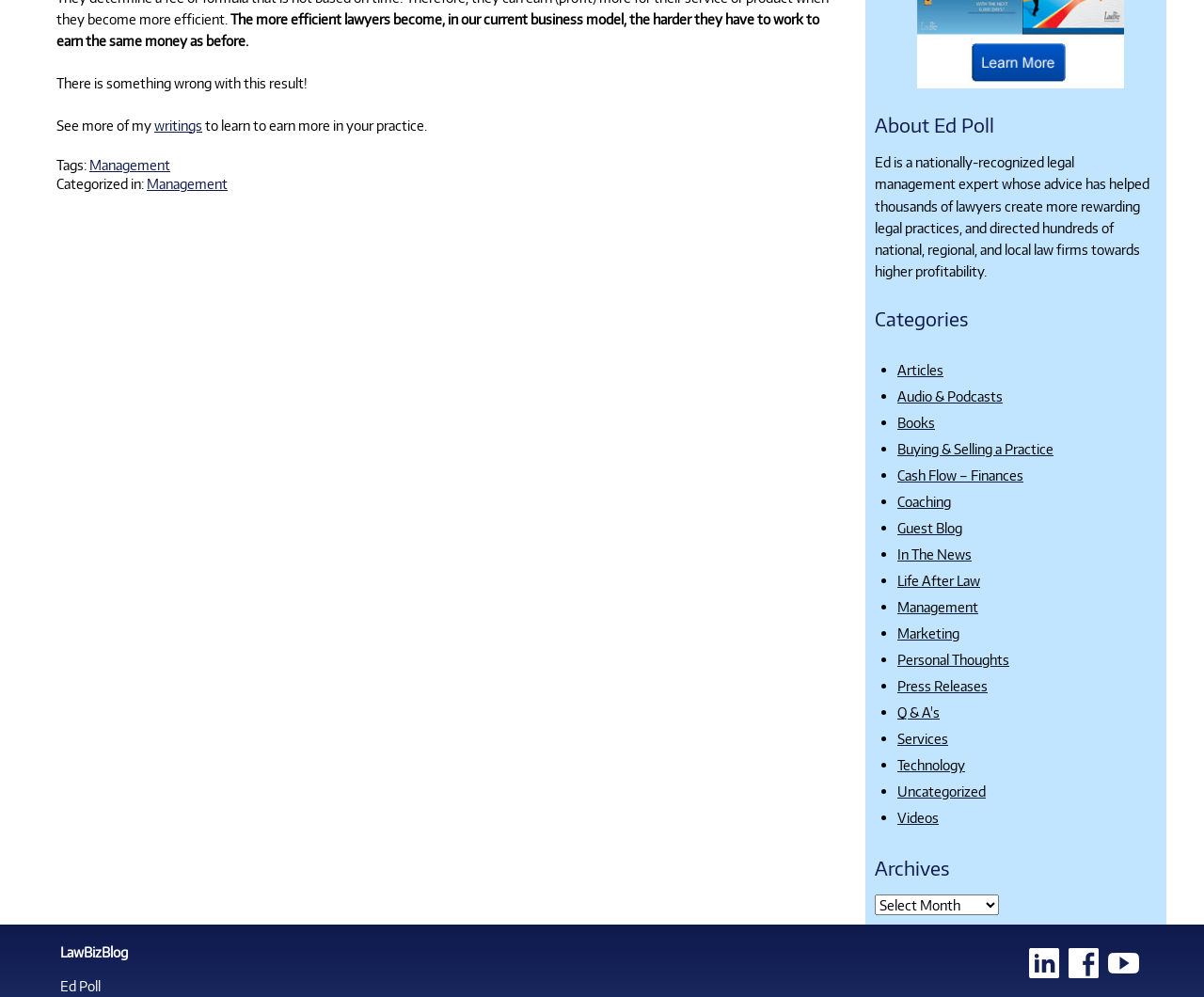Find the bounding box coordinates for the HTML element specified by: "Q & A's".

[0.745, 0.706, 0.78, 0.723]